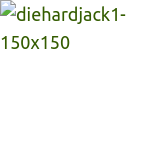What aspects of the game are emphasized in the review?
From the image, provide a succinct answer in one word or a short phrase.

narrative and character-driven aspects